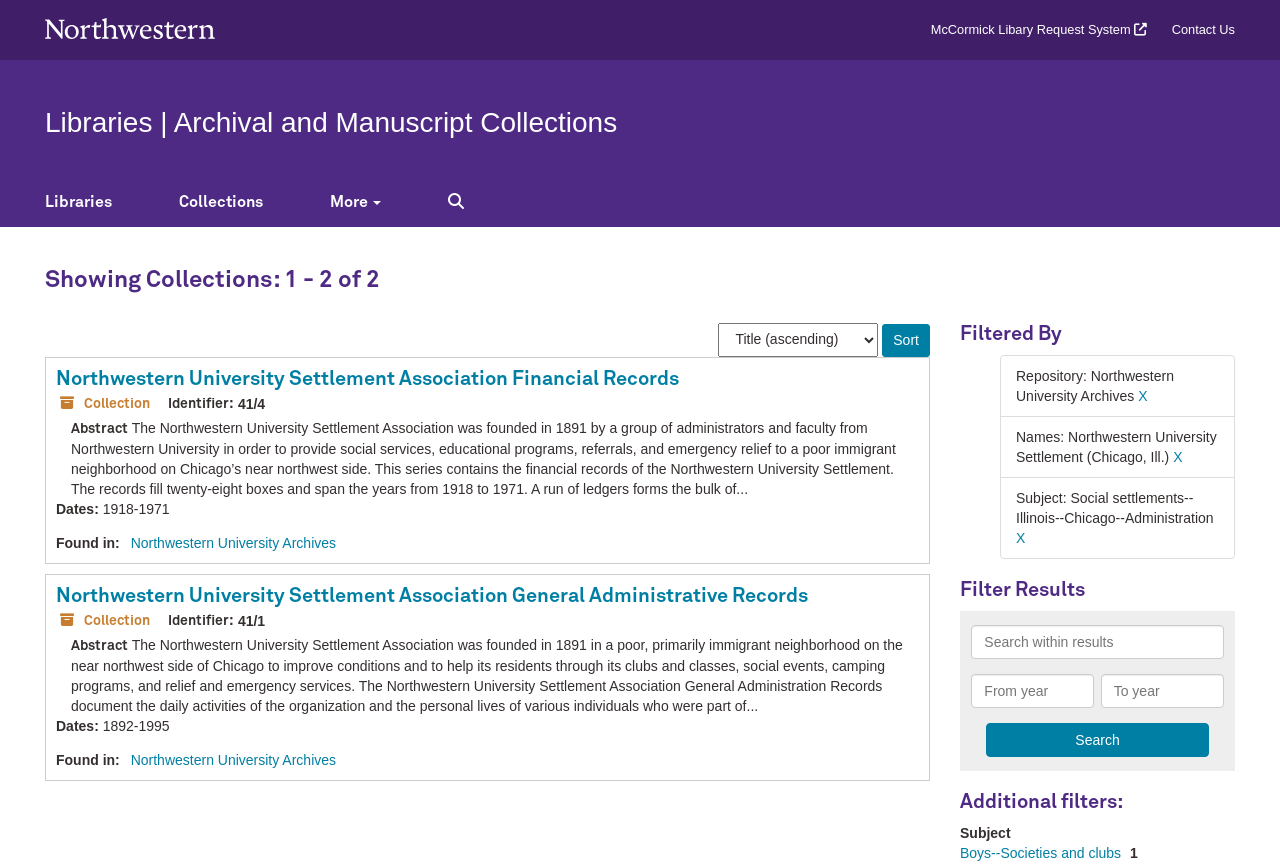Answer the question using only one word or a concise phrase: What is the purpose of the Northwestern University Settlement Association?

Provide social services and educational programs